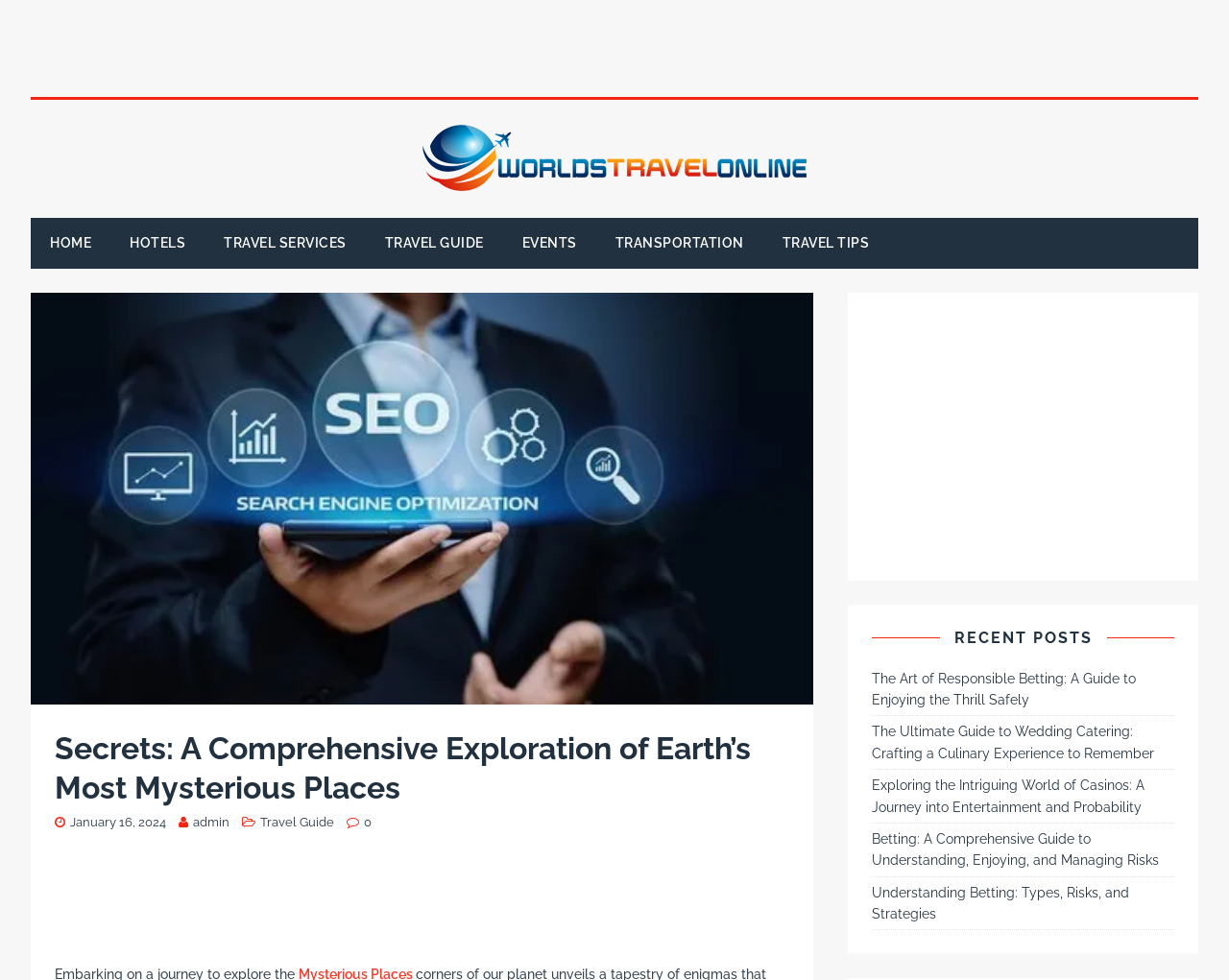Highlight the bounding box coordinates of the region I should click on to meet the following instruction: "Click on the 'HOME' link".

[0.025, 0.223, 0.09, 0.274]